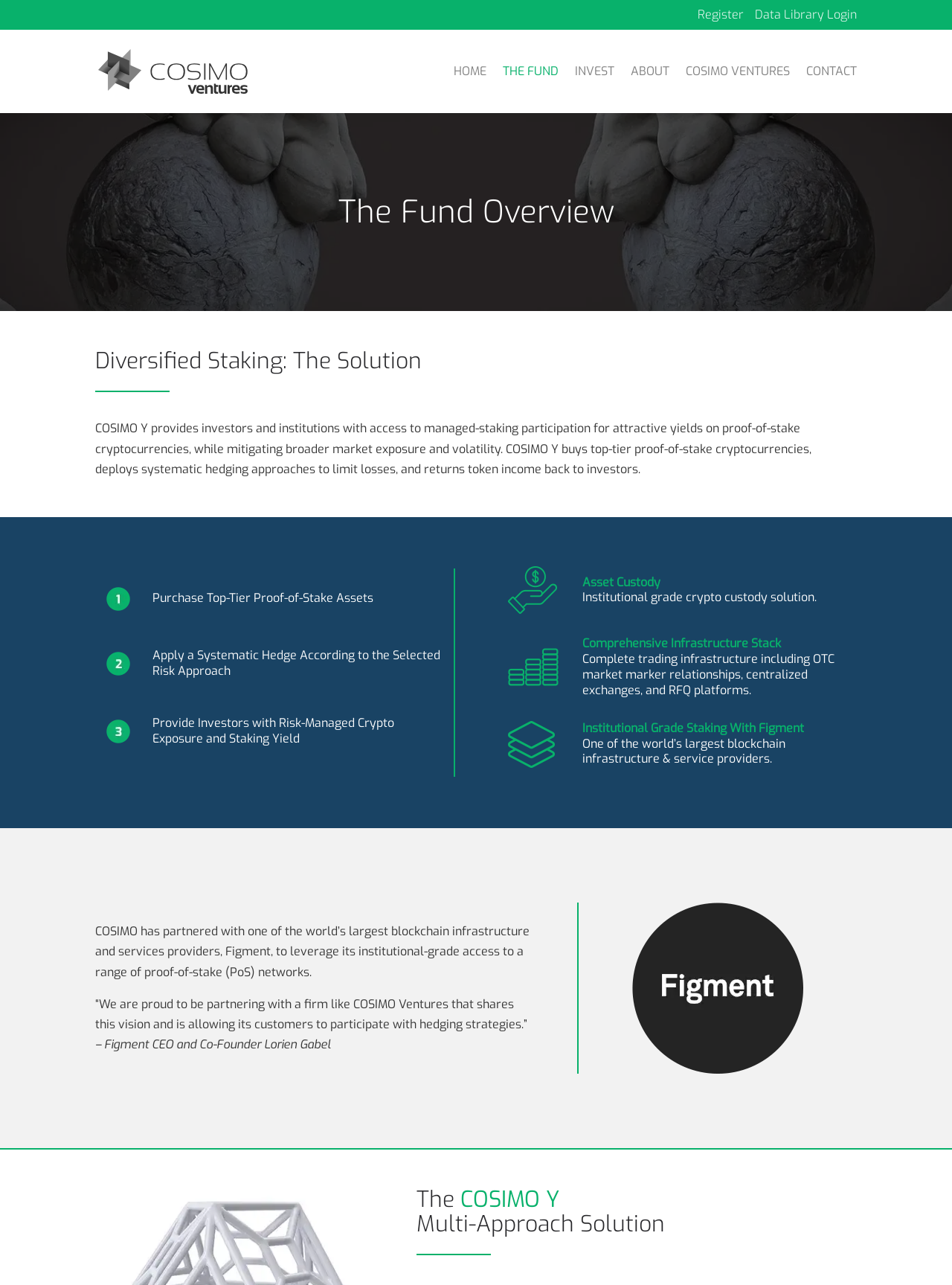Find the bounding box coordinates for the area you need to click to carry out the instruction: "Visit the avenue fitness website". The coordinates should be four float numbers between 0 and 1, indicated as [left, top, right, bottom].

None